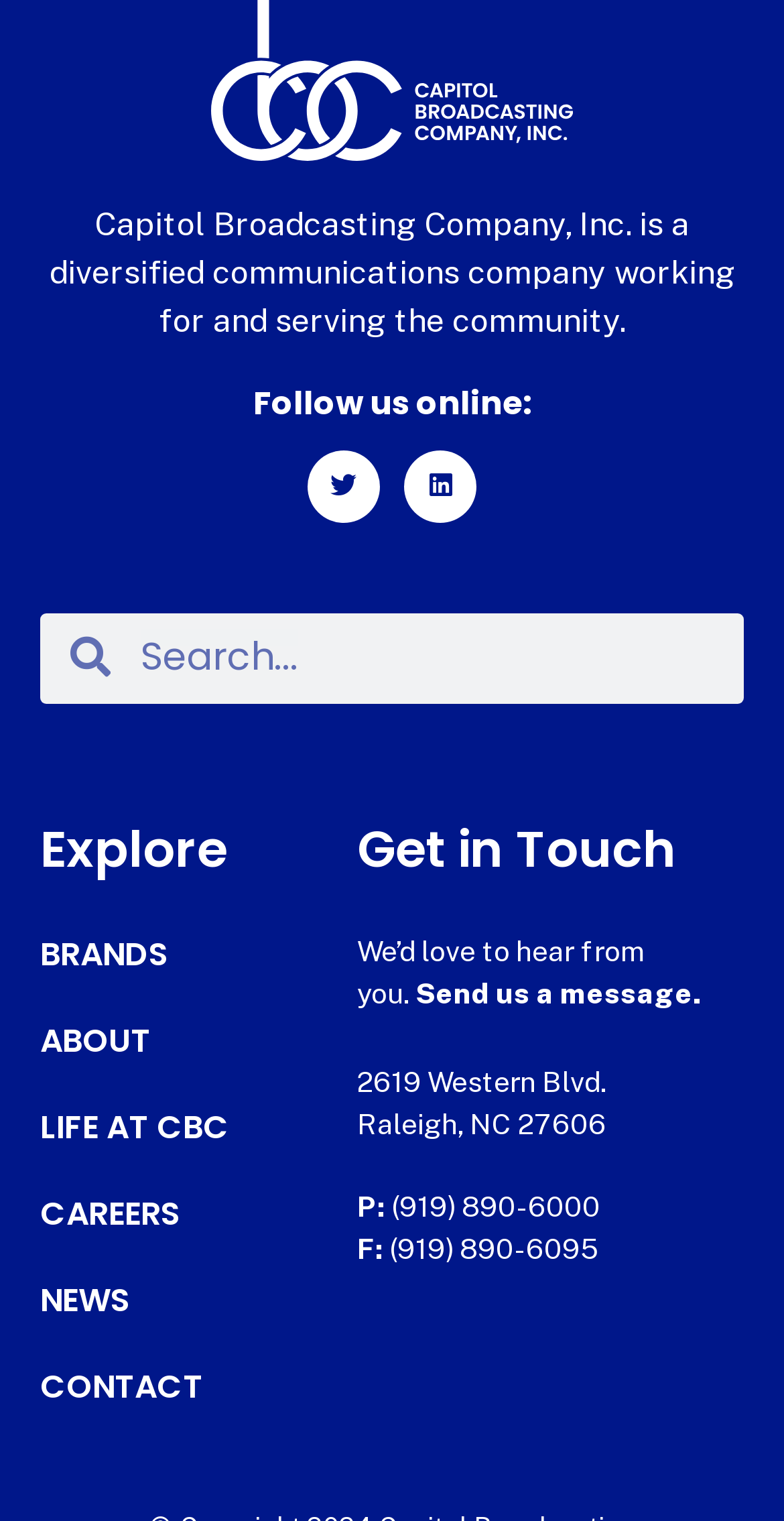Analyze the image and answer the question with as much detail as possible: 
How many links are available under the 'Explore' heading?

The webpage has six links under the 'Explore' heading, which are 'BRANDS', 'ABOUT', 'LIFE AT CBC', 'CAREERS', 'NEWS', and 'CONTACT'.